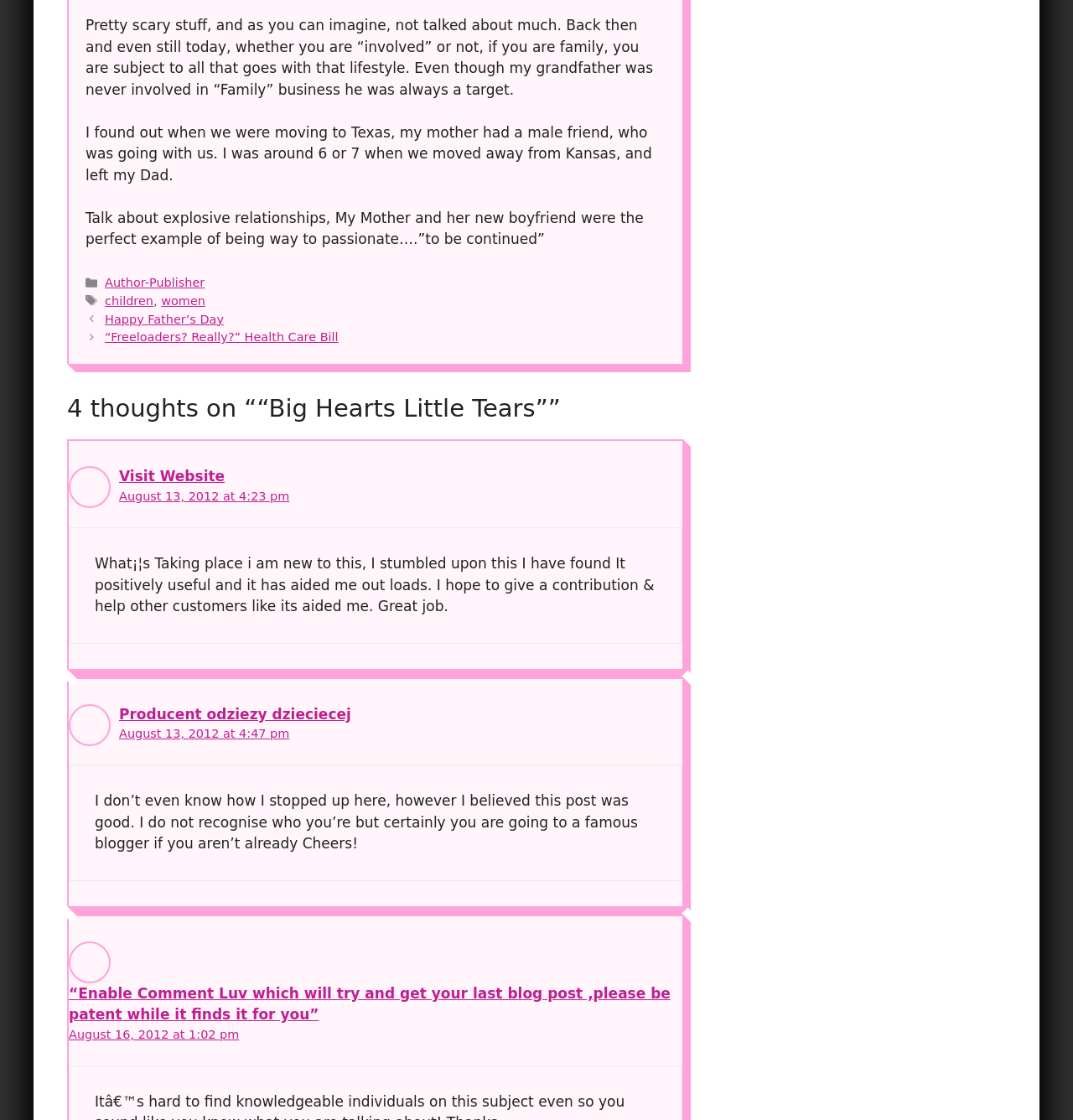Locate the bounding box coordinates of the element that should be clicked to execute the following instruction: "Click on the 'Visit Website' link".

[0.111, 0.418, 0.209, 0.433]